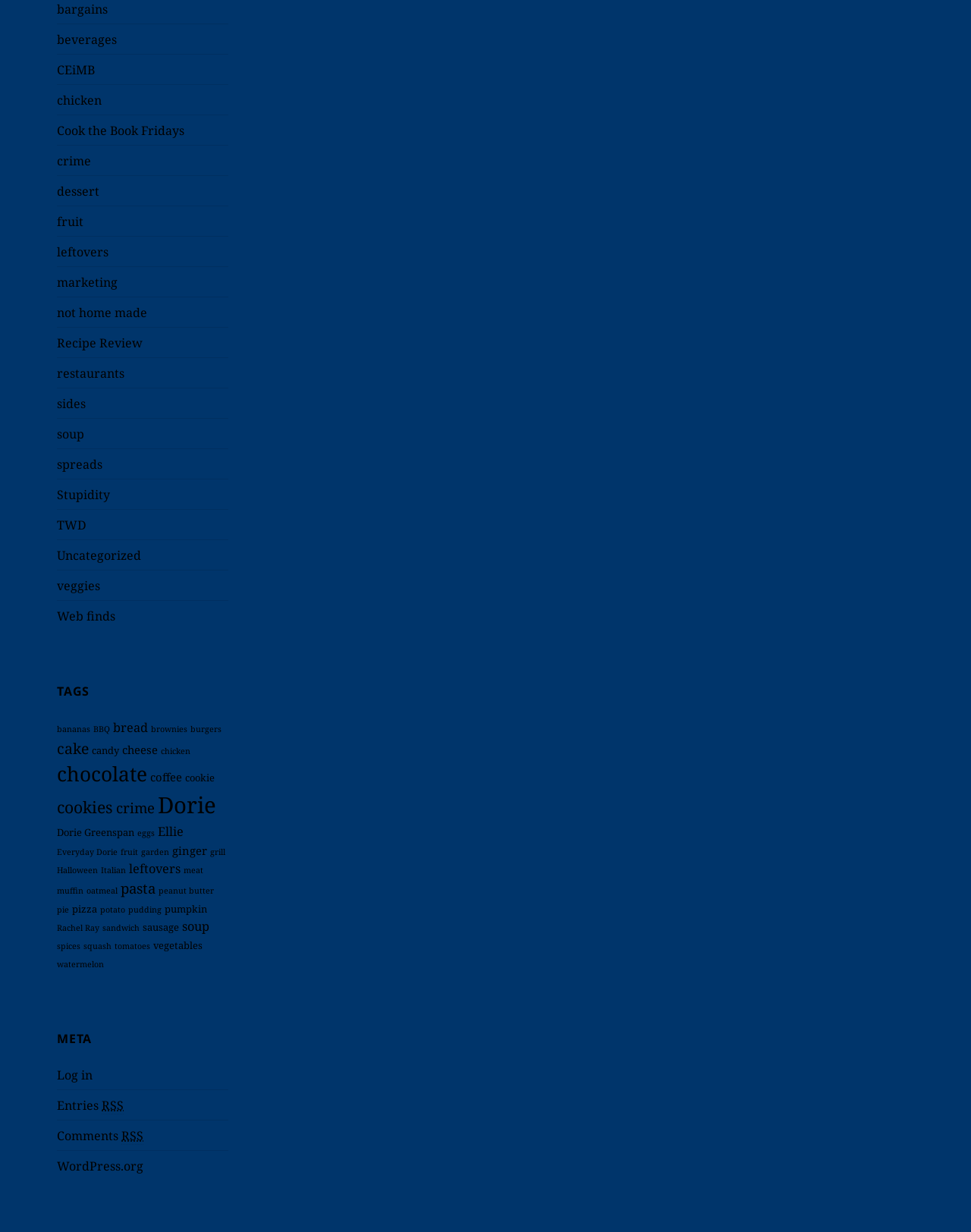Pinpoint the bounding box coordinates of the element to be clicked to execute the instruction: "subscribe to 'Entries RSS'".

[0.059, 0.89, 0.128, 0.904]